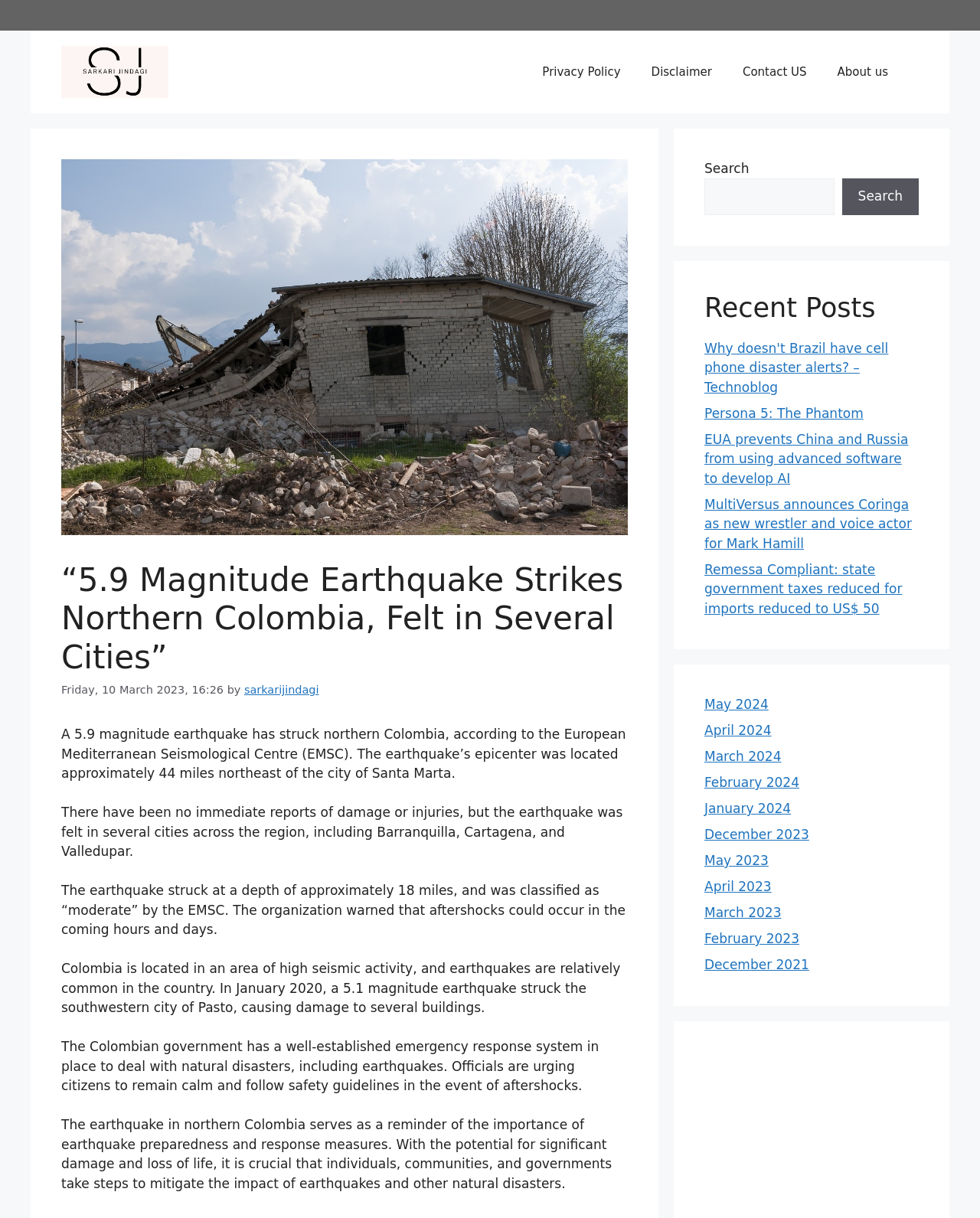Please determine the bounding box coordinates of the element's region to click for the following instruction: "View the 'March 2023' archive".

[0.719, 0.743, 0.797, 0.756]